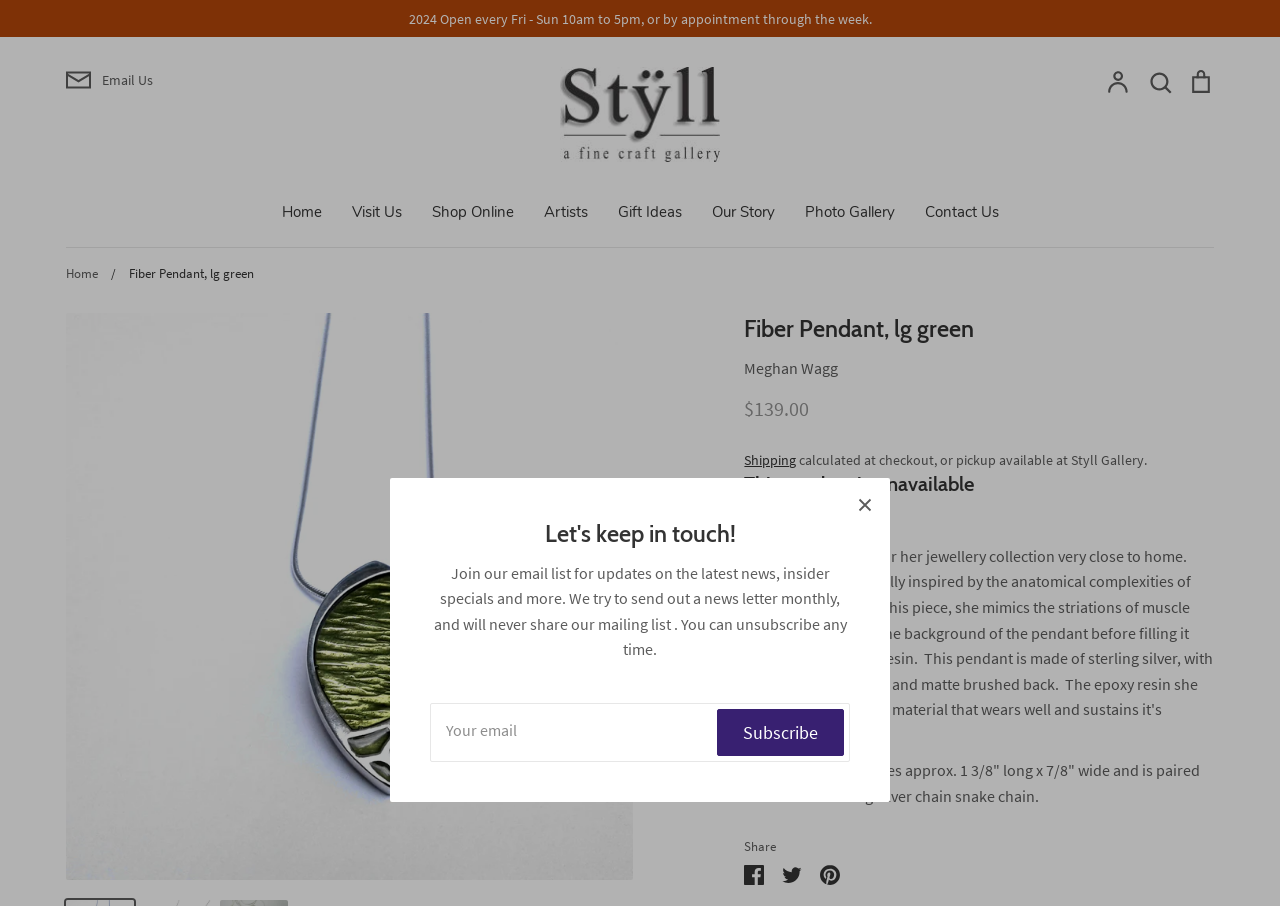Produce an elaborate caption capturing the essence of the webpage.

This webpage appears to be a product page for a jewelry item, specifically a fiber pendant, on an online store called Styll Gallery. At the top of the page, there are several links and icons, including a navigation menu, a search bar, and links to the cart, account, and email. 

Below the top navigation, there is a large image of the product, which takes up most of the width of the page. 

To the right of the image, there is a section with product details, including the product name, price, and a description of the product. The description mentions that the design is inspired by the anatomical complexities of the human body and that the pendant measures approximately 1 3/8" long x 7/8" wide. 

Below the product details, there are links to share the product on social media platforms such as Facebook, Twitter, and Pinterest. 

On the left side of the page, there is a navigation menu with links to different sections of the website, including Home, Visit Us, Shop Online, Artists, Gift Ideas, Our Story, Photo Gallery, and Contact Us. 

At the bottom of the page, there is a modal dialog box with a heading "Let's keep in touch!" and a form to join the email list for updates on the latest news, insider specials, and more.